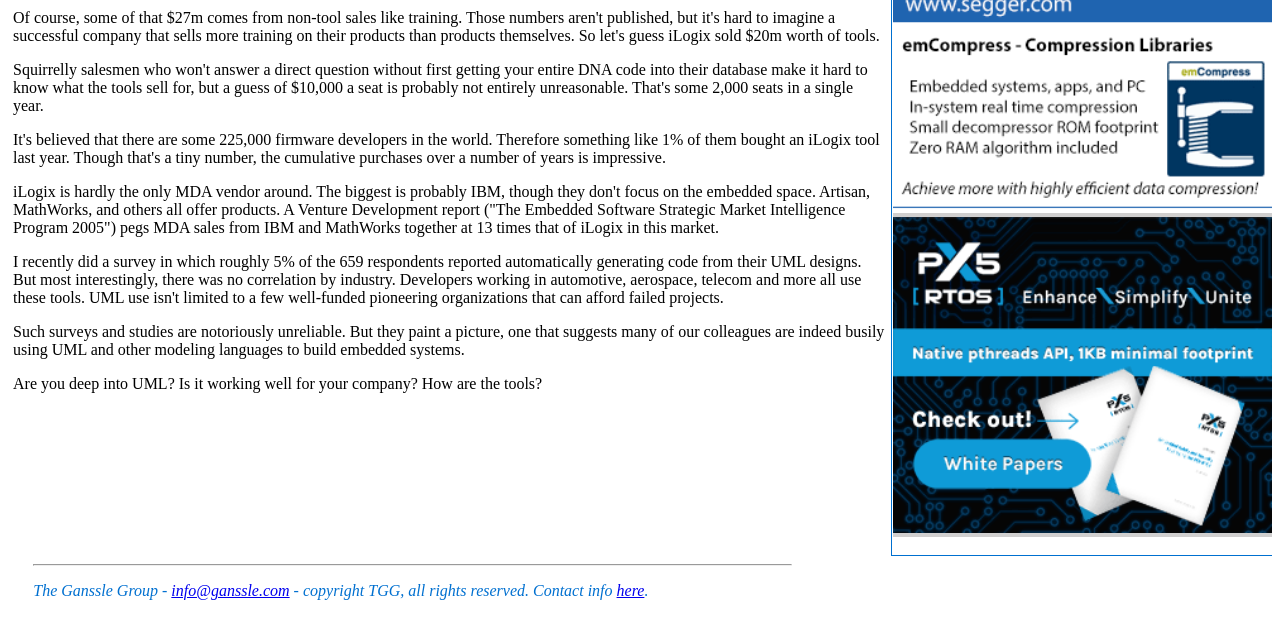Identify the bounding box coordinates for the UI element described as follows: info@ganssle.com. Use the format (top-left x, top-left y, bottom-right x, bottom-right y) and ensure all values are floating point numbers between 0 and 1.

[0.134, 0.909, 0.226, 0.936]